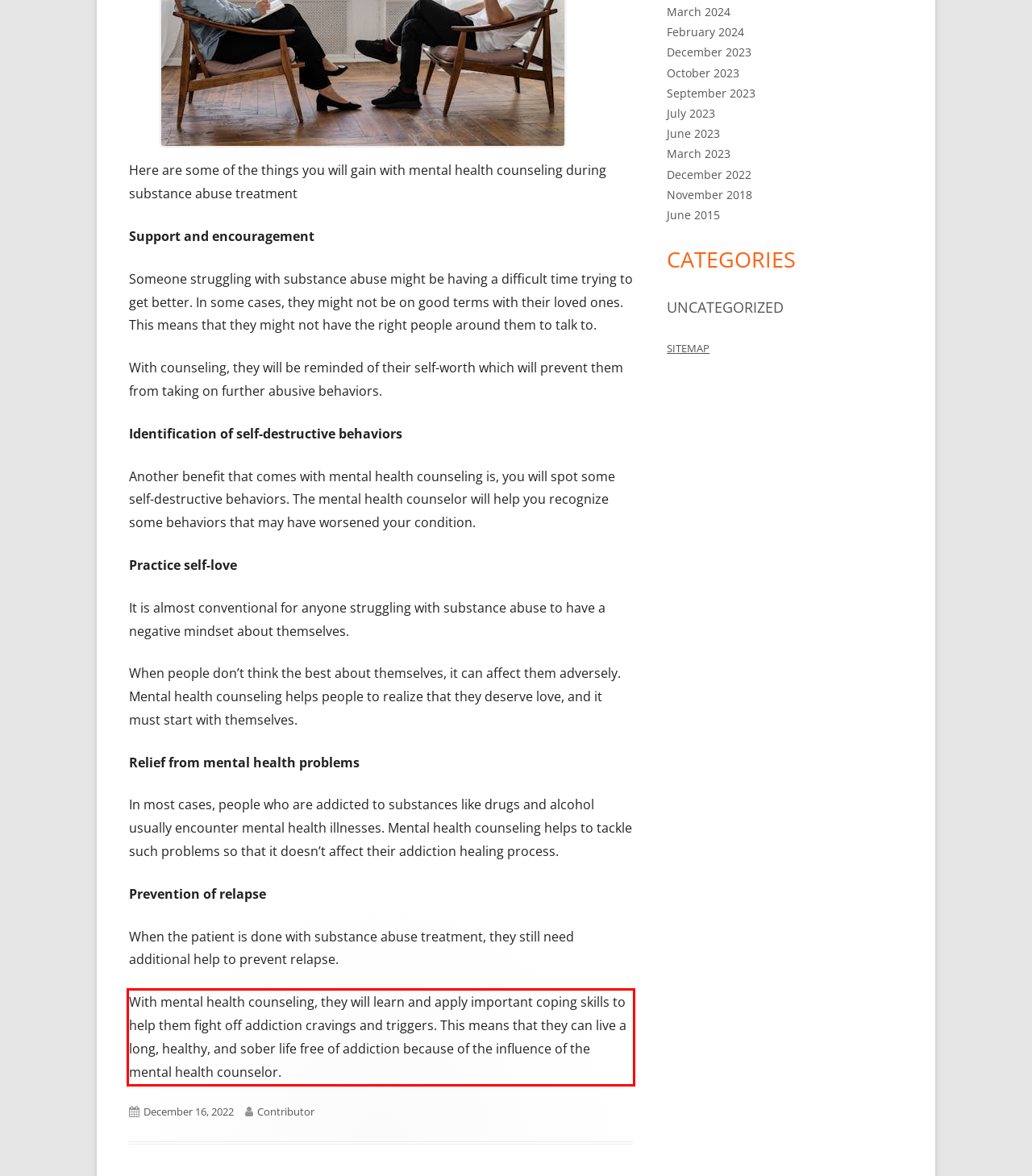Analyze the screenshot of the webpage that features a red bounding box and recognize the text content enclosed within this red bounding box.

With mental health counseling, they will learn and apply important coping skills to help them fight off addiction cravings and triggers. This means that they can live a long, healthy, and sober life free of addiction because of the influence of the mental health counselor.